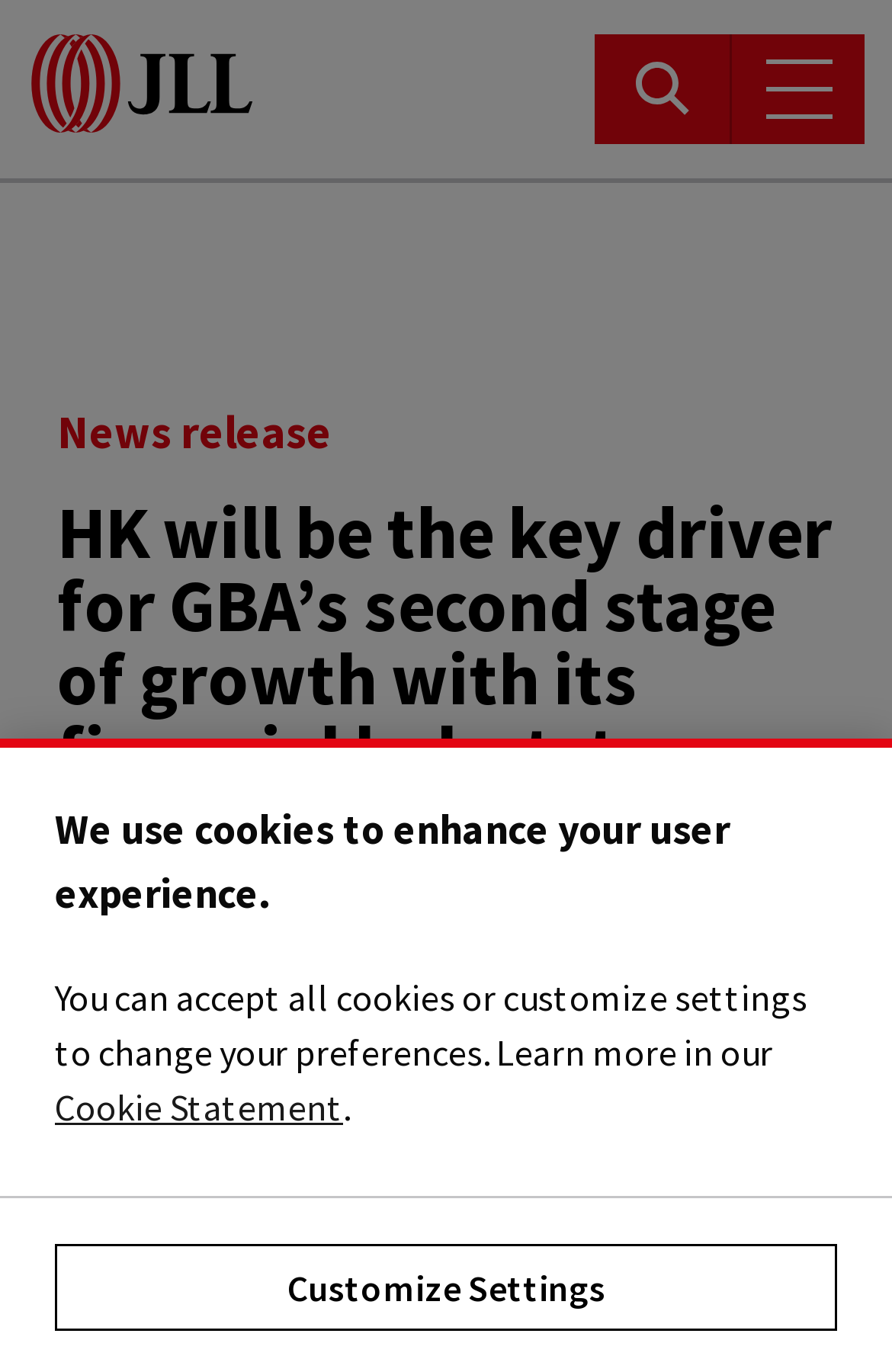Locate the bounding box coordinates of the element to click to perform the following action: 'Search for something'. The coordinates should be given as four float values between 0 and 1, in the form of [left, top, right, bottom].

[0.667, 0.025, 0.818, 0.105]